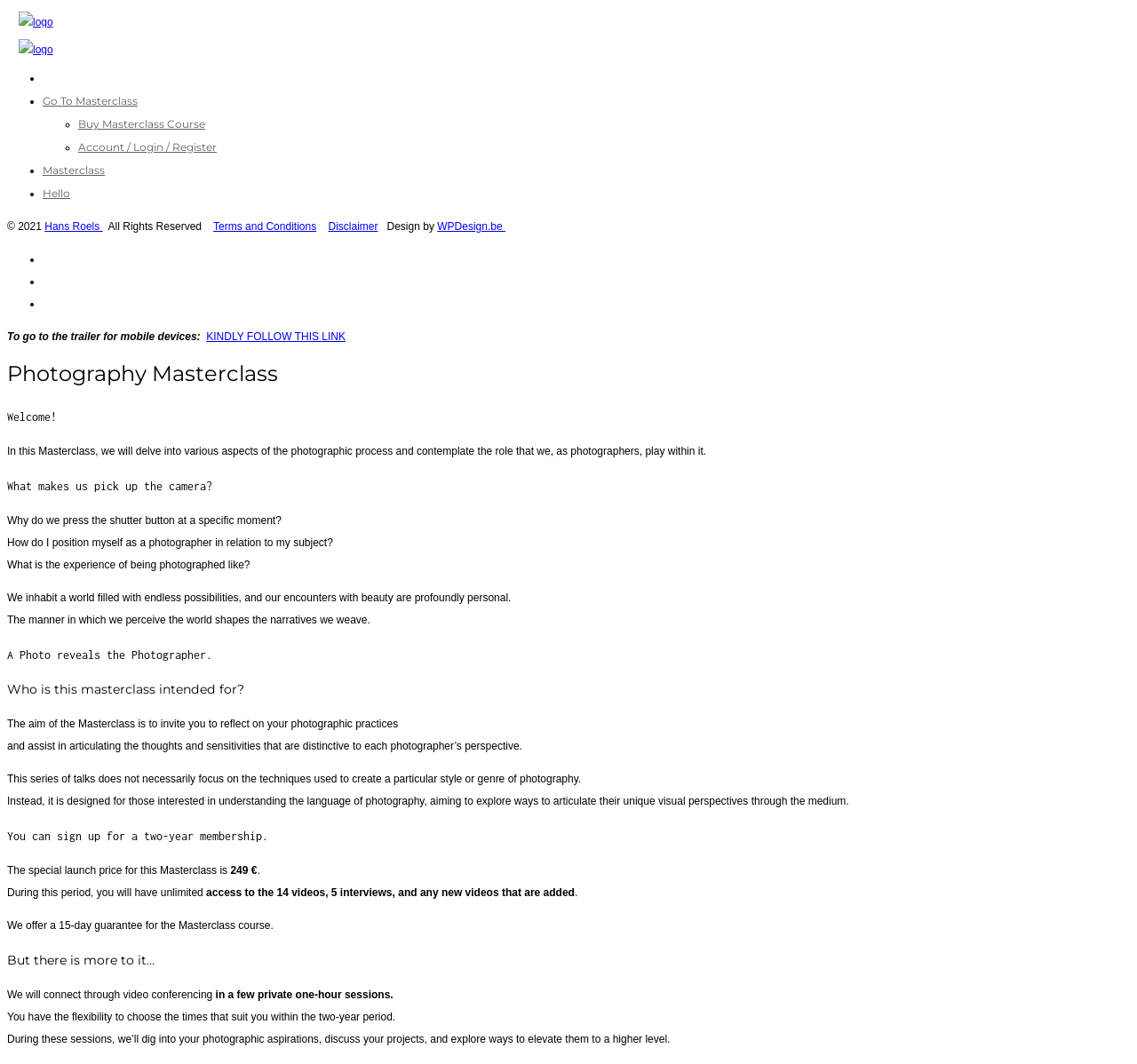From the webpage screenshot, predict the bounding box of the UI element that matches this description: "Account / Login / Register".

[0.069, 0.132, 0.191, 0.144]